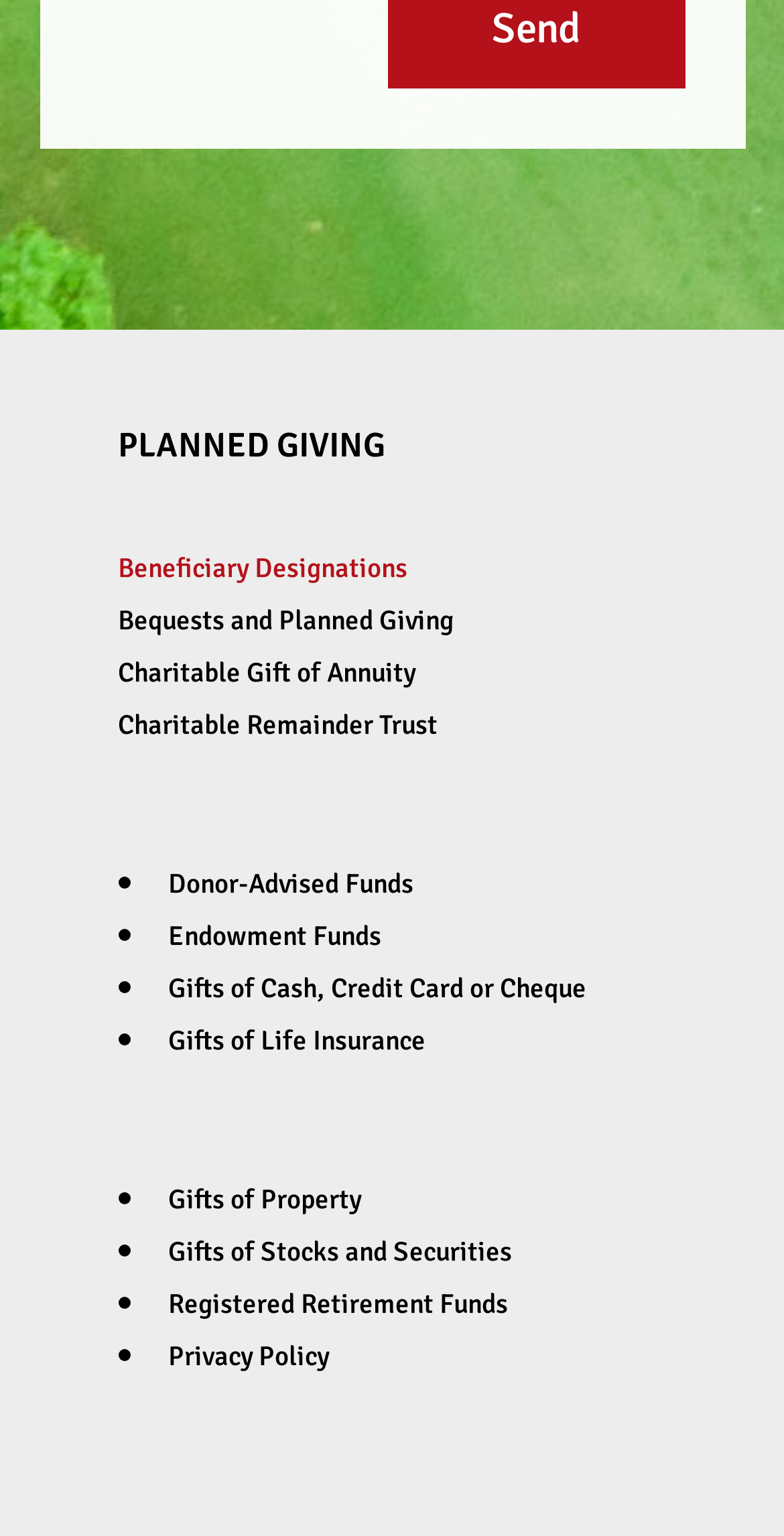Please give a one-word or short phrase response to the following question: 
What is the purpose of the bullet points?

To list gift options